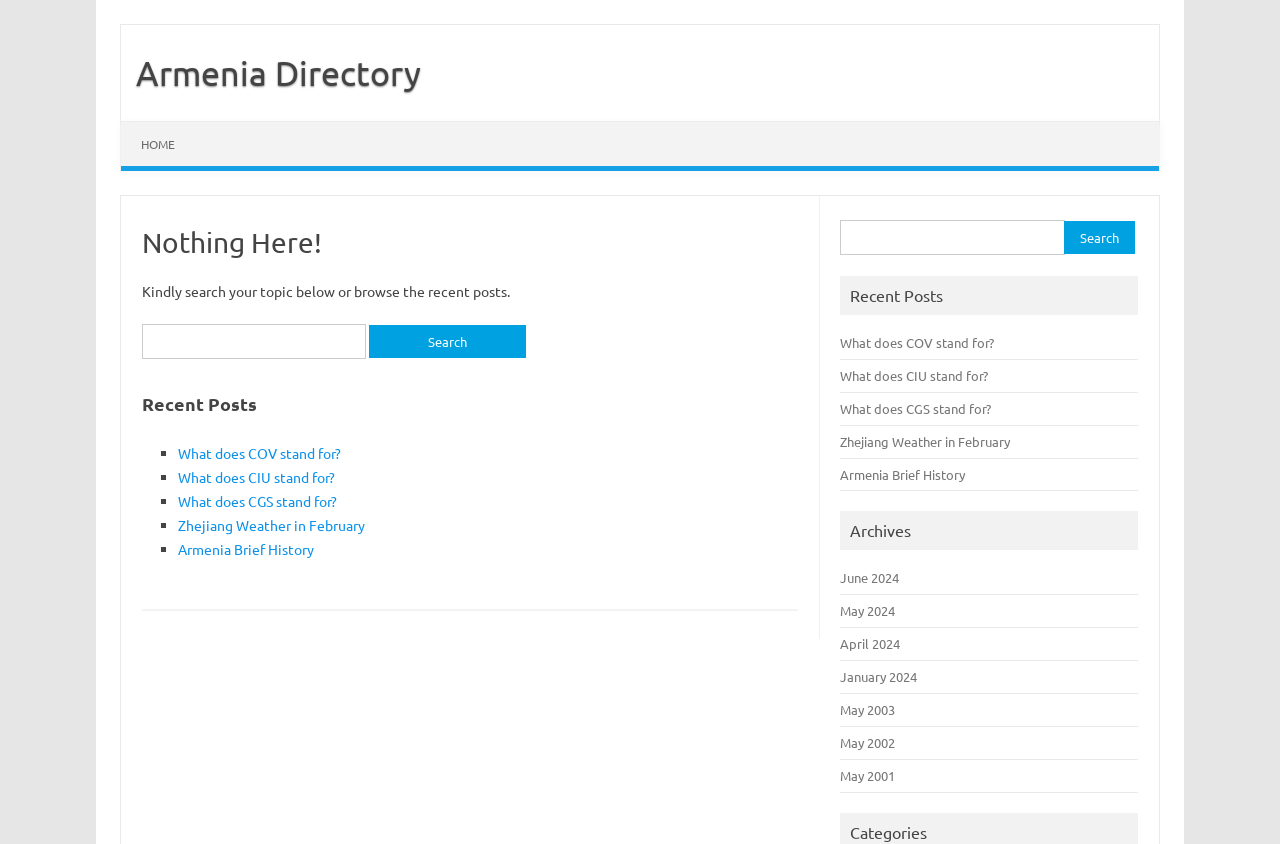Please find the bounding box coordinates of the element's region to be clicked to carry out this instruction: "Search for a topic in the secondary search bar".

[0.657, 0.261, 0.889, 0.311]